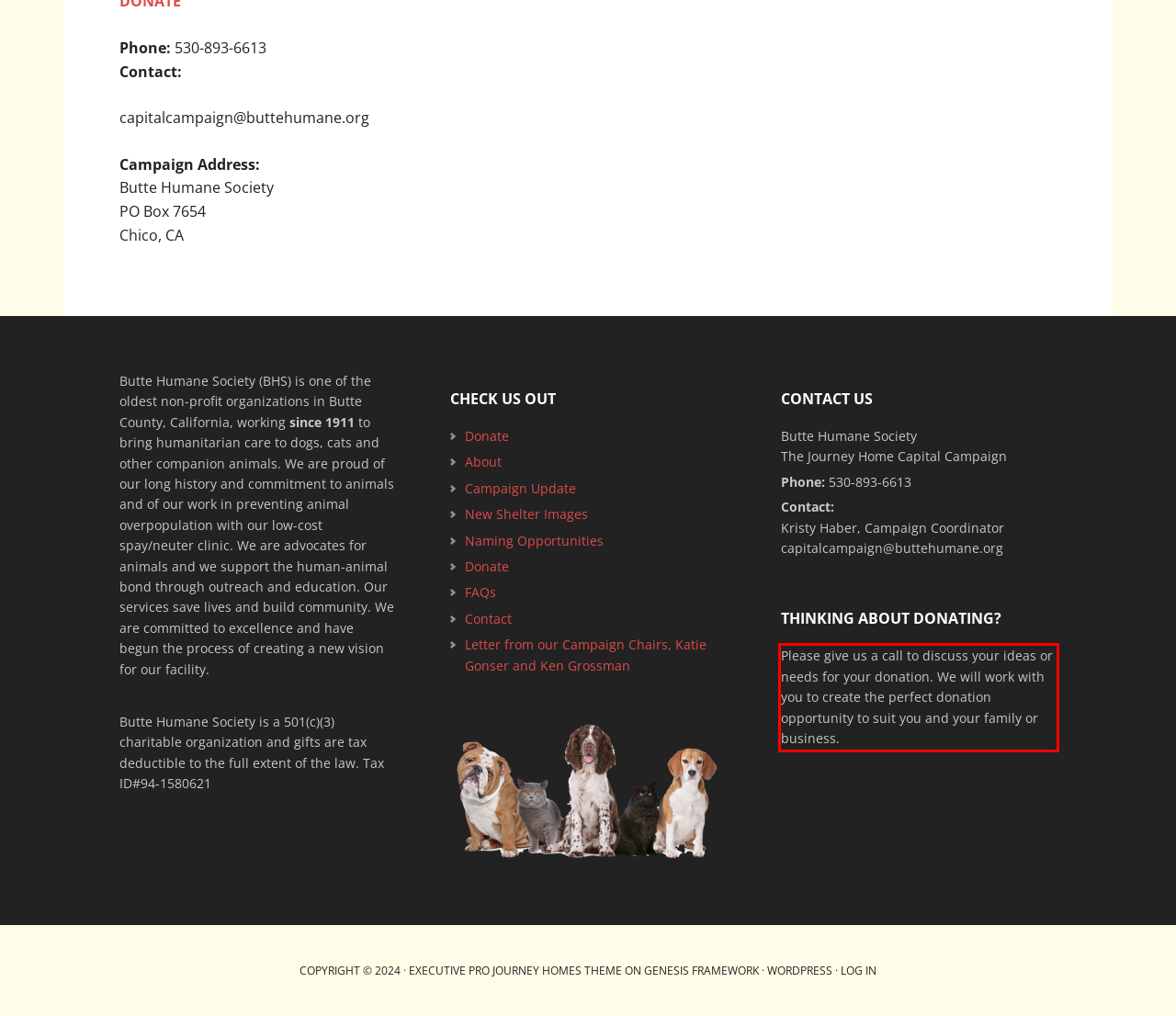Given a screenshot of a webpage, identify the red bounding box and perform OCR to recognize the text within that box.

Please give us a call to discuss your ideas or needs for your donation. We will work with you to create the perfect donation opportunity to suit you and your family or business.